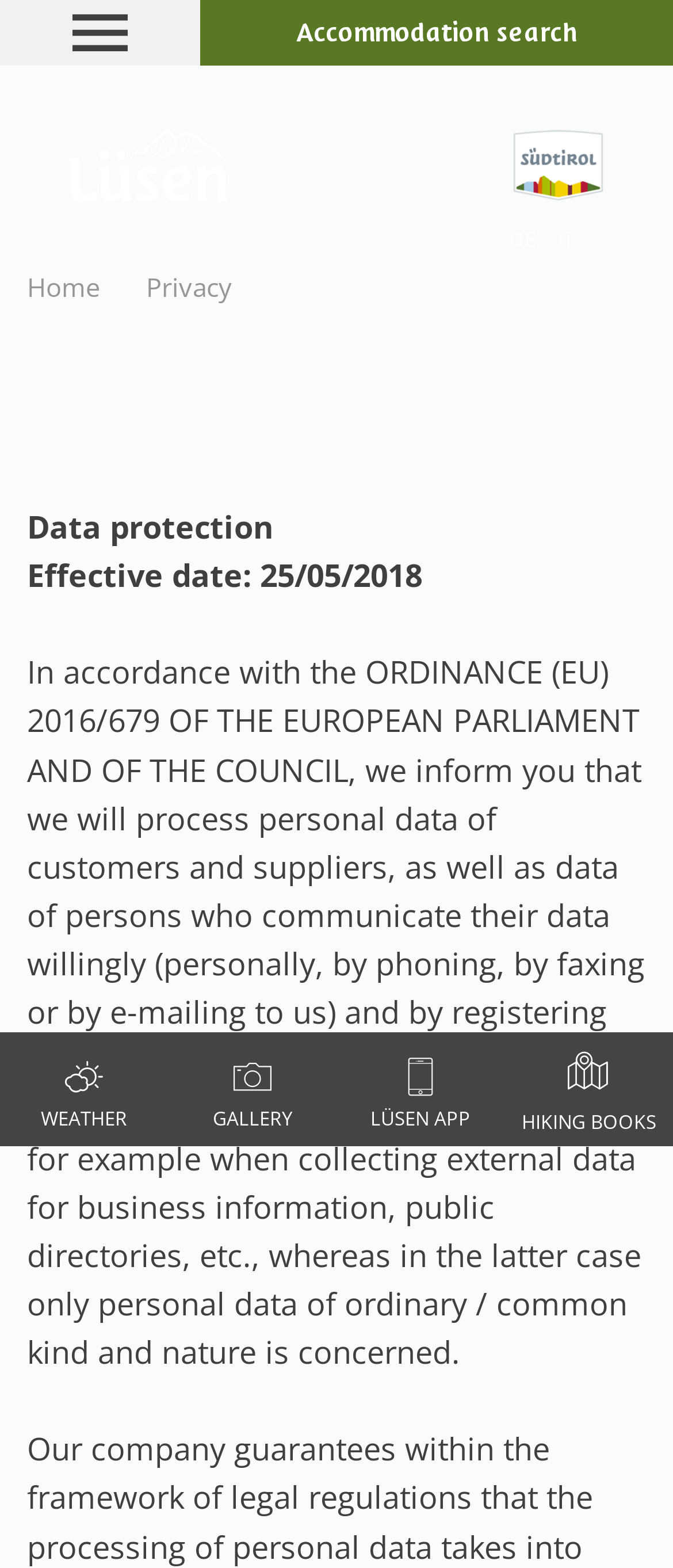Identify the bounding box coordinates for the element you need to click to achieve the following task: "go to homepage". The coordinates must be four float values ranging from 0 to 1, formatted as [left, top, right, bottom].

None